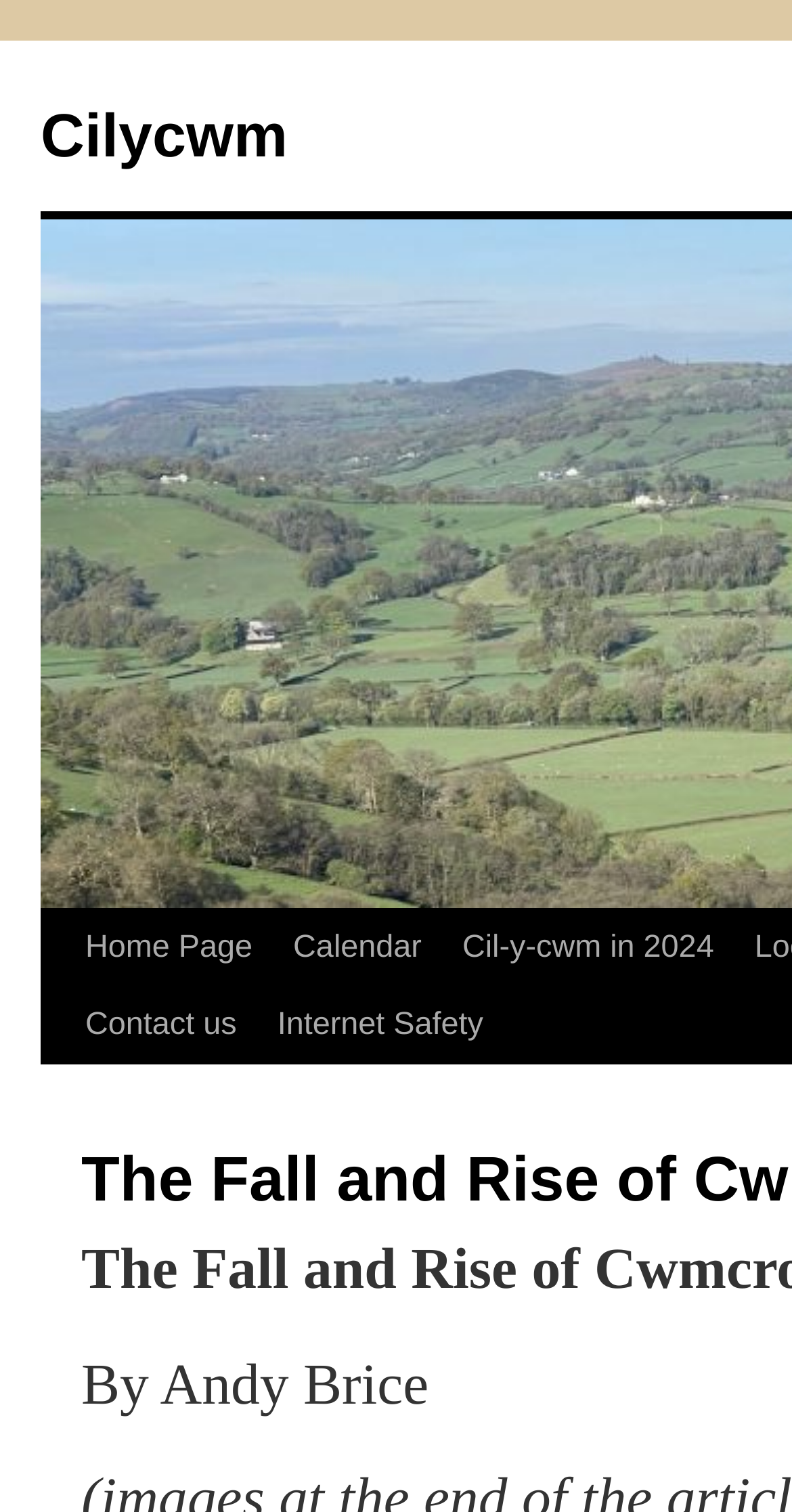Explain the webpage in detail, including its primary components.

The webpage is about "The Fall and Rise of Cwmcroiddur Wood" in Cilycwm. At the top left, there is a link to "Cilycwm". Below it, there are several links aligned horizontally, including "Skip to content", "Home Page", "Calendar", "Cil-y-cwm in 2024", and "Contact us" from left to right. Further to the right, there is another link "Internet Safety". At the bottom of the page, there is a text "By Andy Brice" indicating the author of the content.